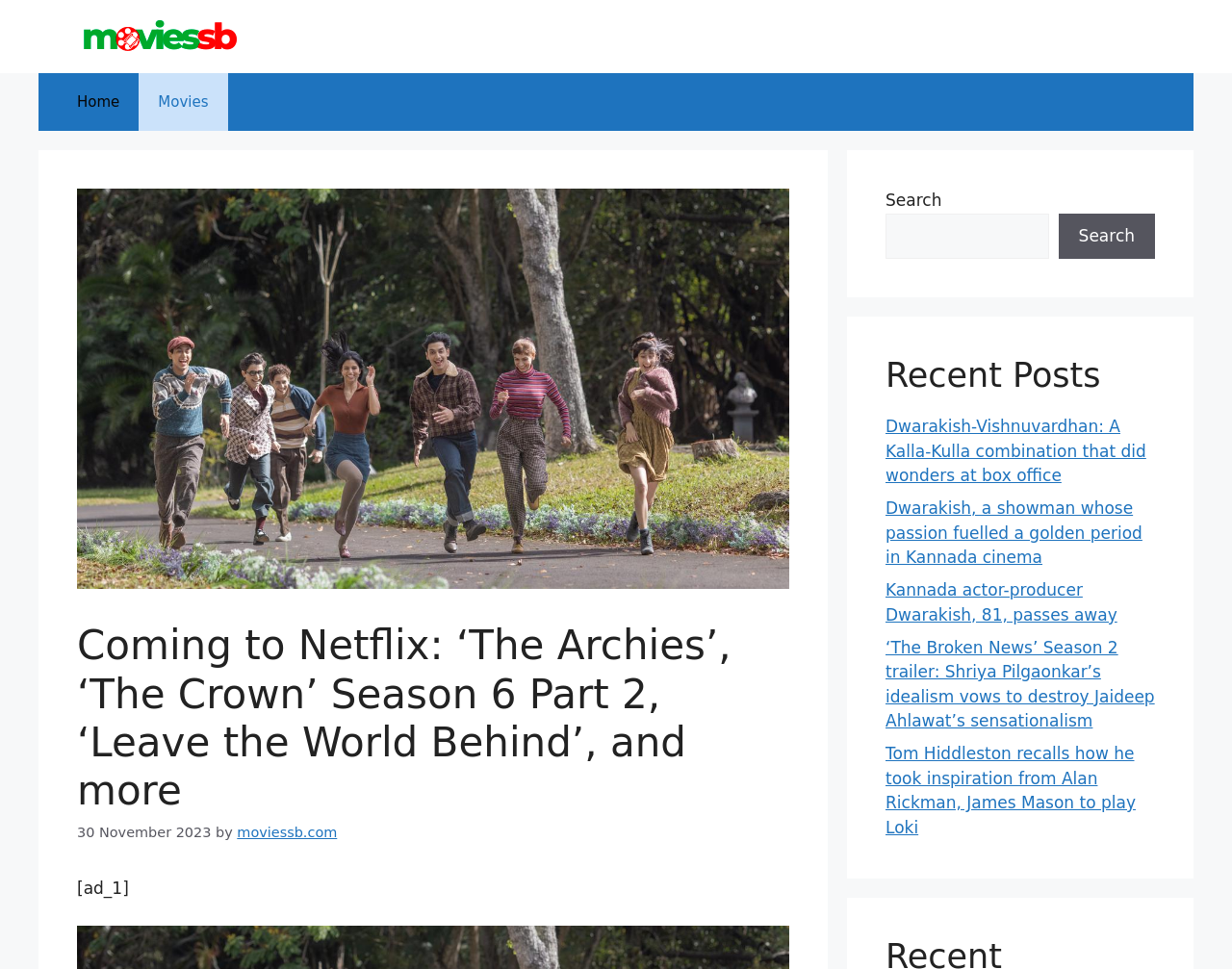Identify the bounding box coordinates of the region that needs to be clicked to carry out this instruction: "Read the 'Recent Posts'". Provide these coordinates as four float numbers ranging from 0 to 1, i.e., [left, top, right, bottom].

[0.719, 0.366, 0.938, 0.408]